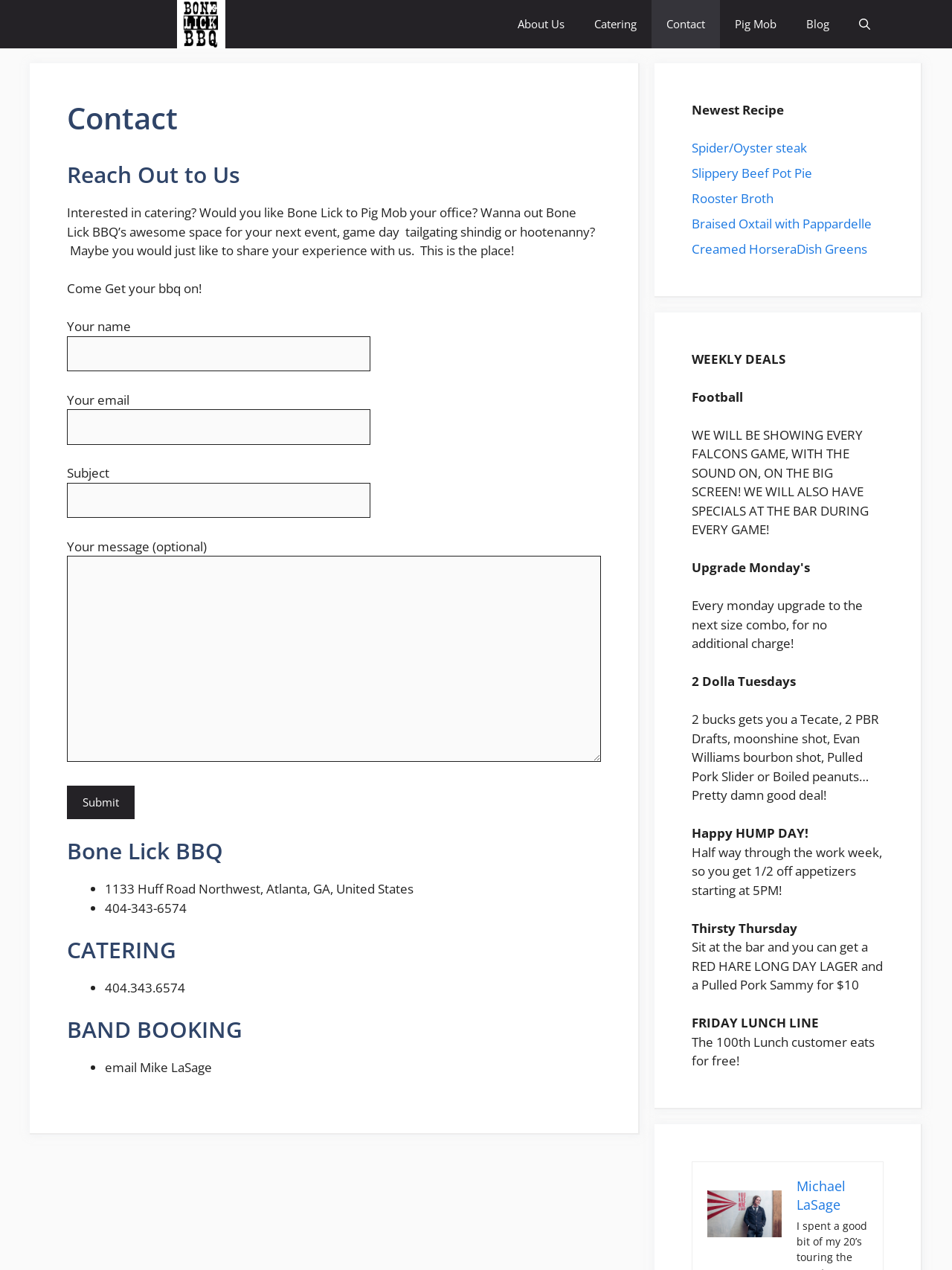Locate the bounding box coordinates of the clickable region necessary to complete the following instruction: "Click the 'Spider/Oyster steak' link". Provide the coordinates in the format of four float numbers between 0 and 1, i.e., [left, top, right, bottom].

[0.727, 0.11, 0.848, 0.123]